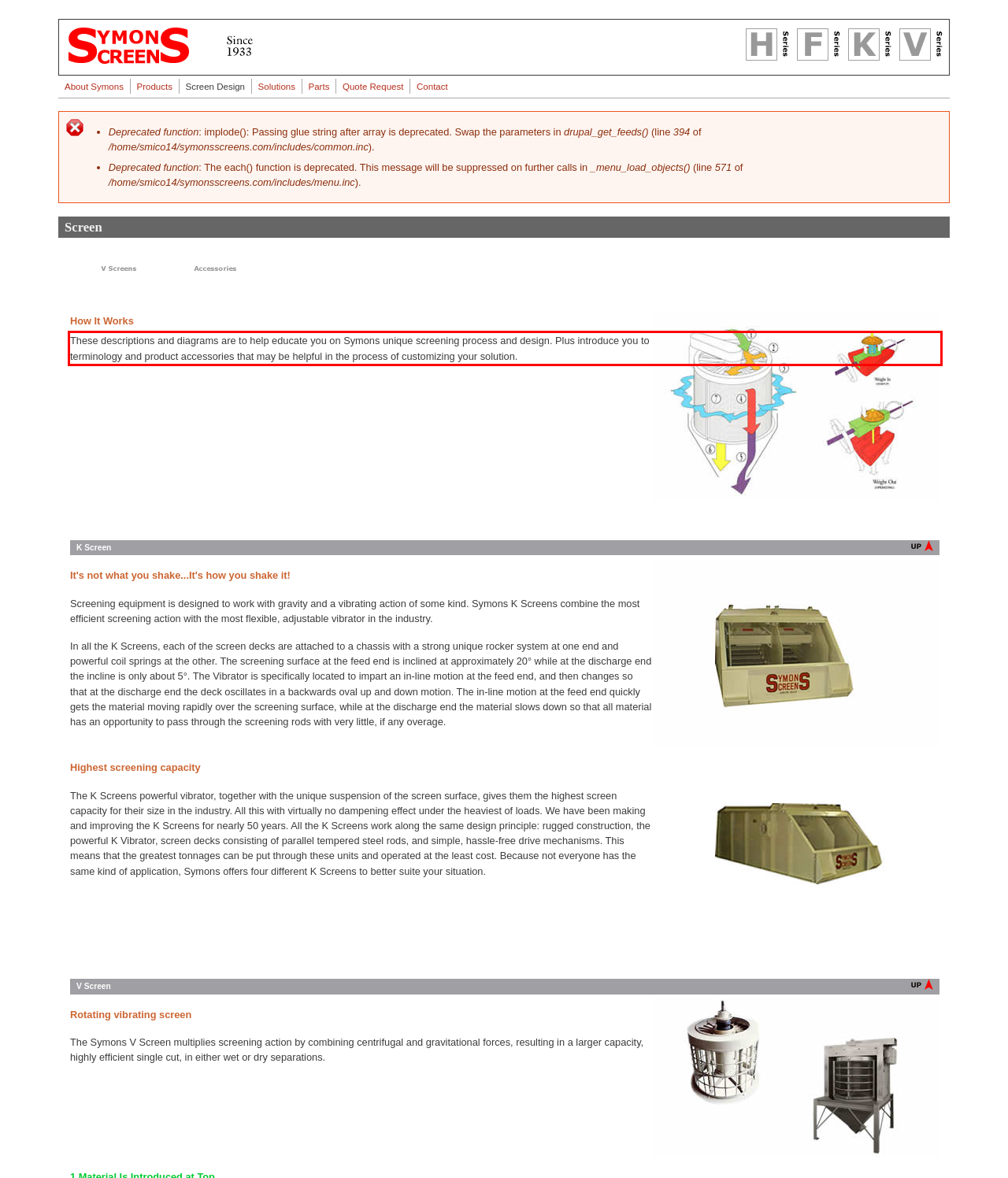You are provided with a webpage screenshot that includes a red rectangle bounding box. Extract the text content from within the bounding box using OCR.

These descriptions and diagrams are to help educate you on Symons unique screening process and design. Plus introduce you to terminology and product accessories that may be helpful in the process of customizing your solution.